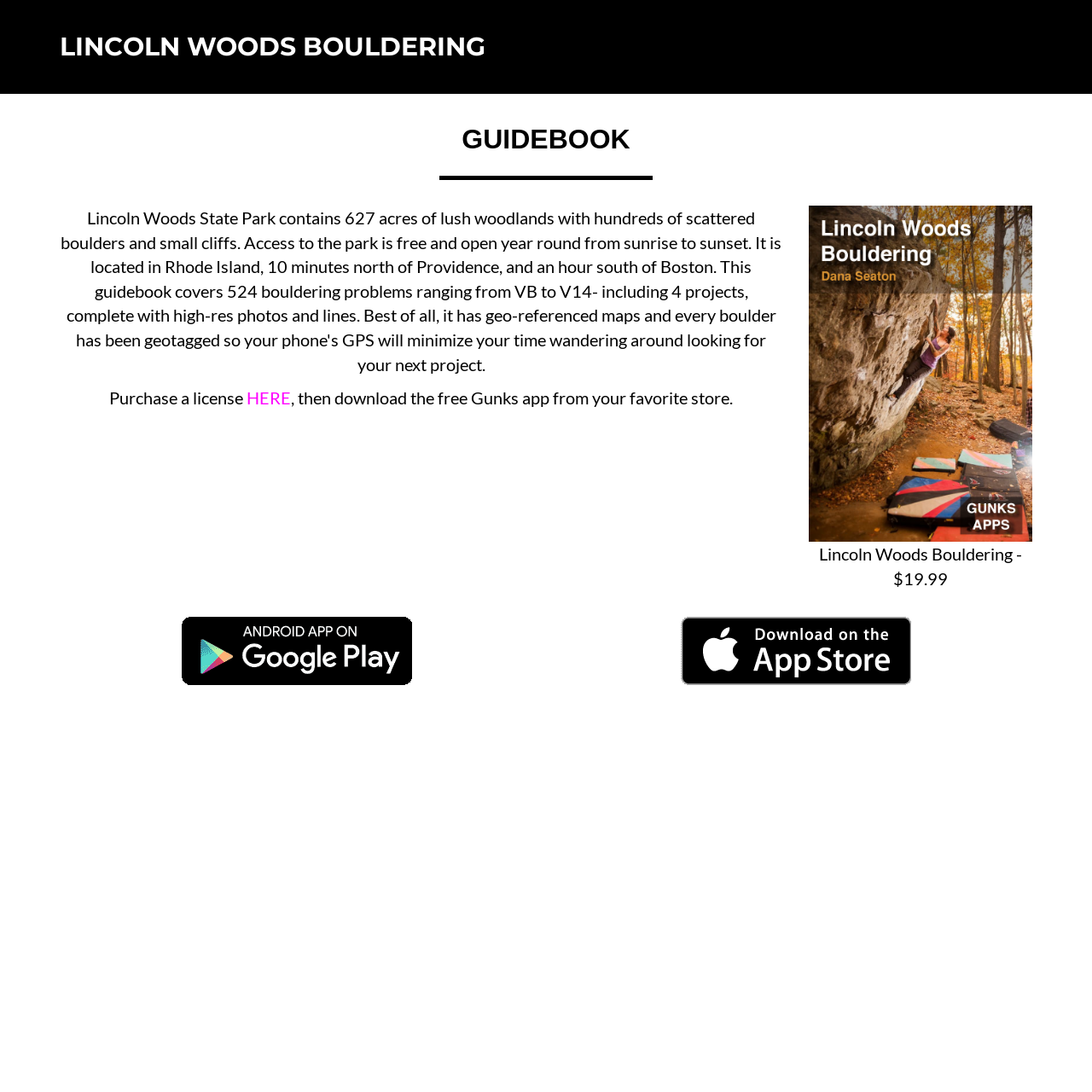Explain the webpage in detail.

The webpage is a guidebook for Lincoln Woods bouldering, featuring a prominent link to "LINCOLN WOODS BOULDERING" at the top left corner. Below this link, there is a heading titled "GUIDEBOOK" that spans almost the entire width of the page. 

Underneath the heading, there is a horizontal separator line. Below this separator, there is a section that provides information on how to access the guidebook. It starts with the text "Purchase a license" on the left, followed by a link to "HERE" and then a sentence explaining how to download the free Gunks app.

On the right side of the page, there is a large link to "Lincoln Woods Bouldering" that contains an image with the same name. Below this link, there is a text stating the price of the guidebook, "$19.99". 

At the bottom of the page, there are two links to download the Gunks app from Google Play and Apple, each accompanied by an image of the respective store's logo. The Google Play link is on the left, and the Apple link is on the right.